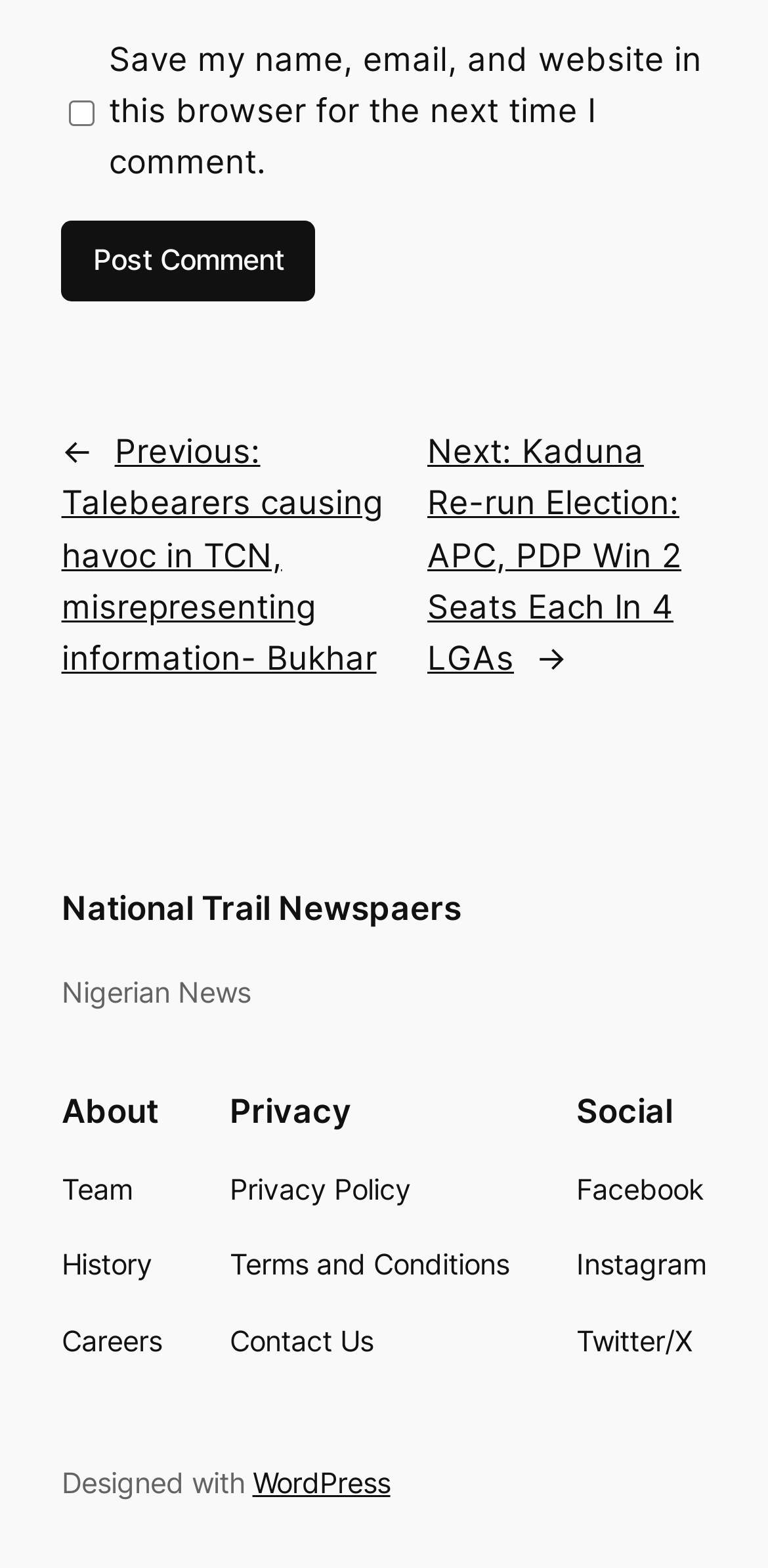Provide a short answer using a single word or phrase for the following question: 
What is the purpose of the checkbox?

Save comment information